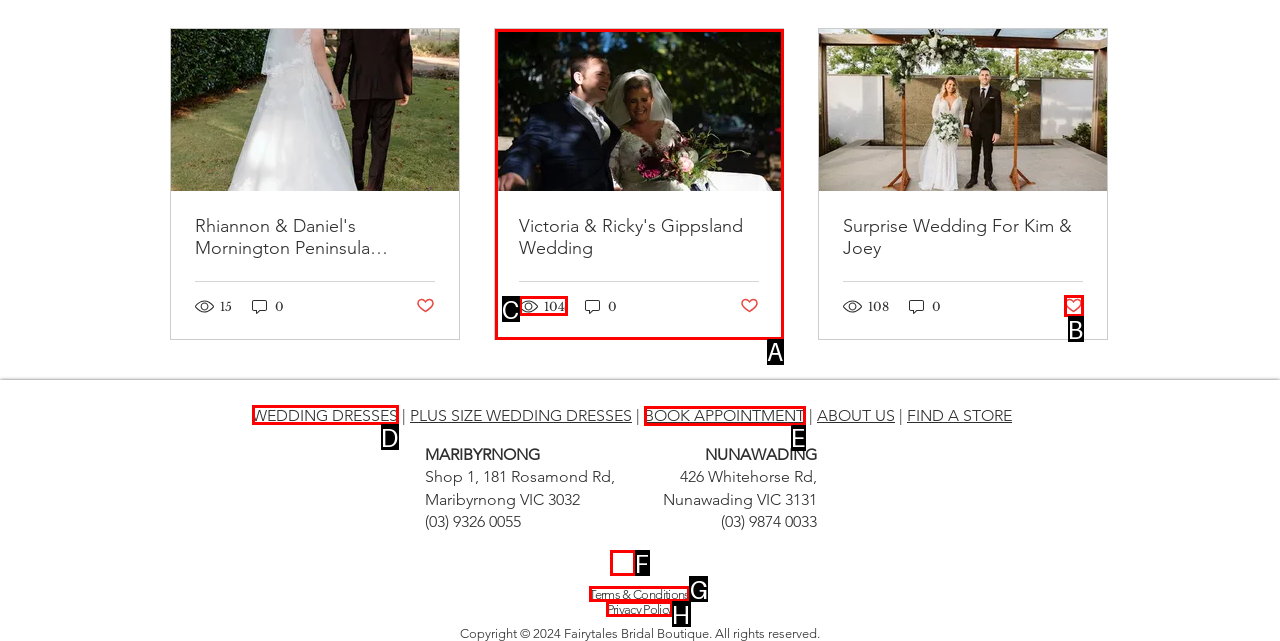Determine which UI element I need to click to achieve the following task: Go to WEDDING DRESSES Provide your answer as the letter of the selected option.

D